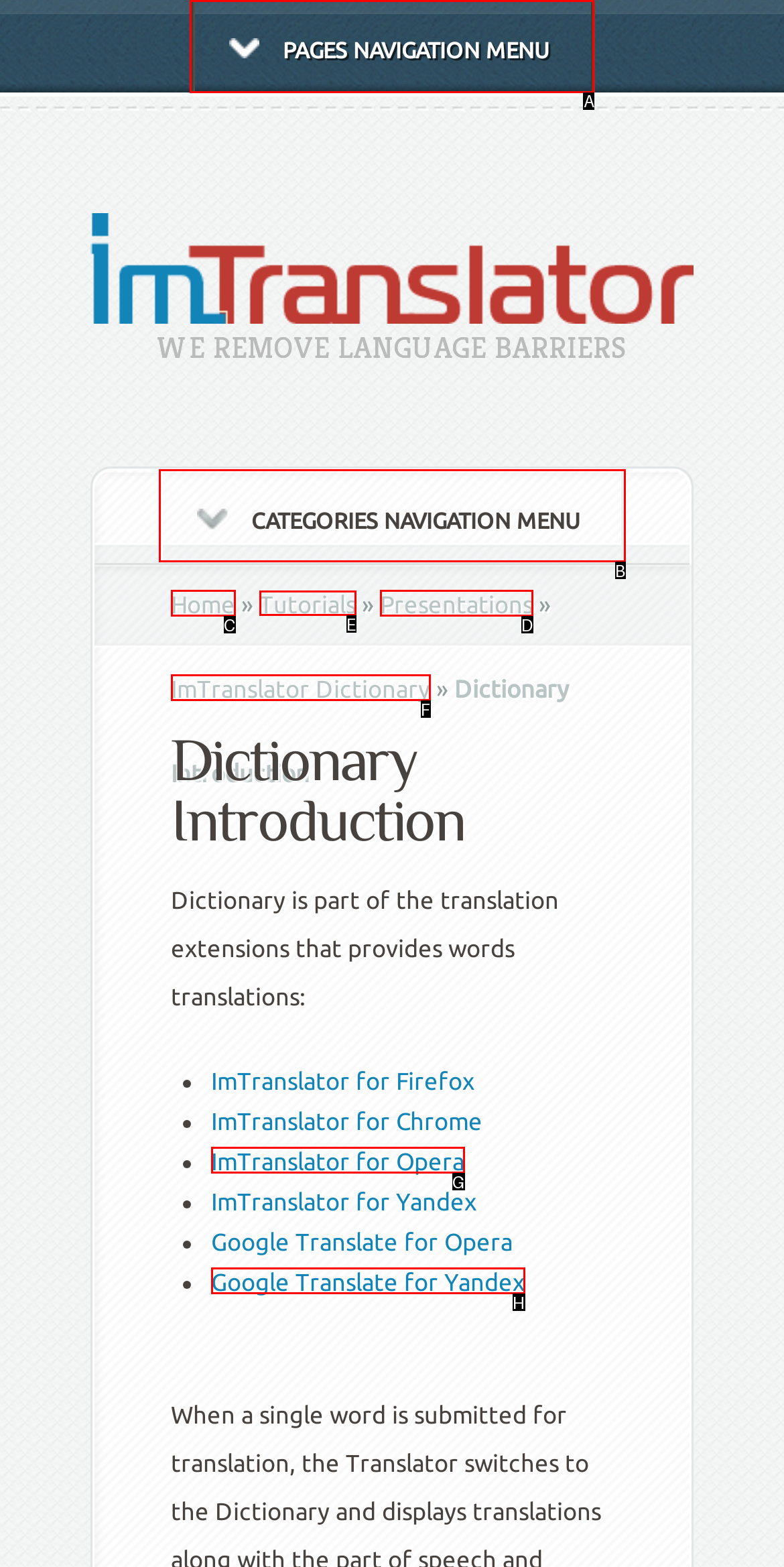Determine the letter of the element I should select to fulfill the following instruction: Go to Tutorials. Just provide the letter.

E